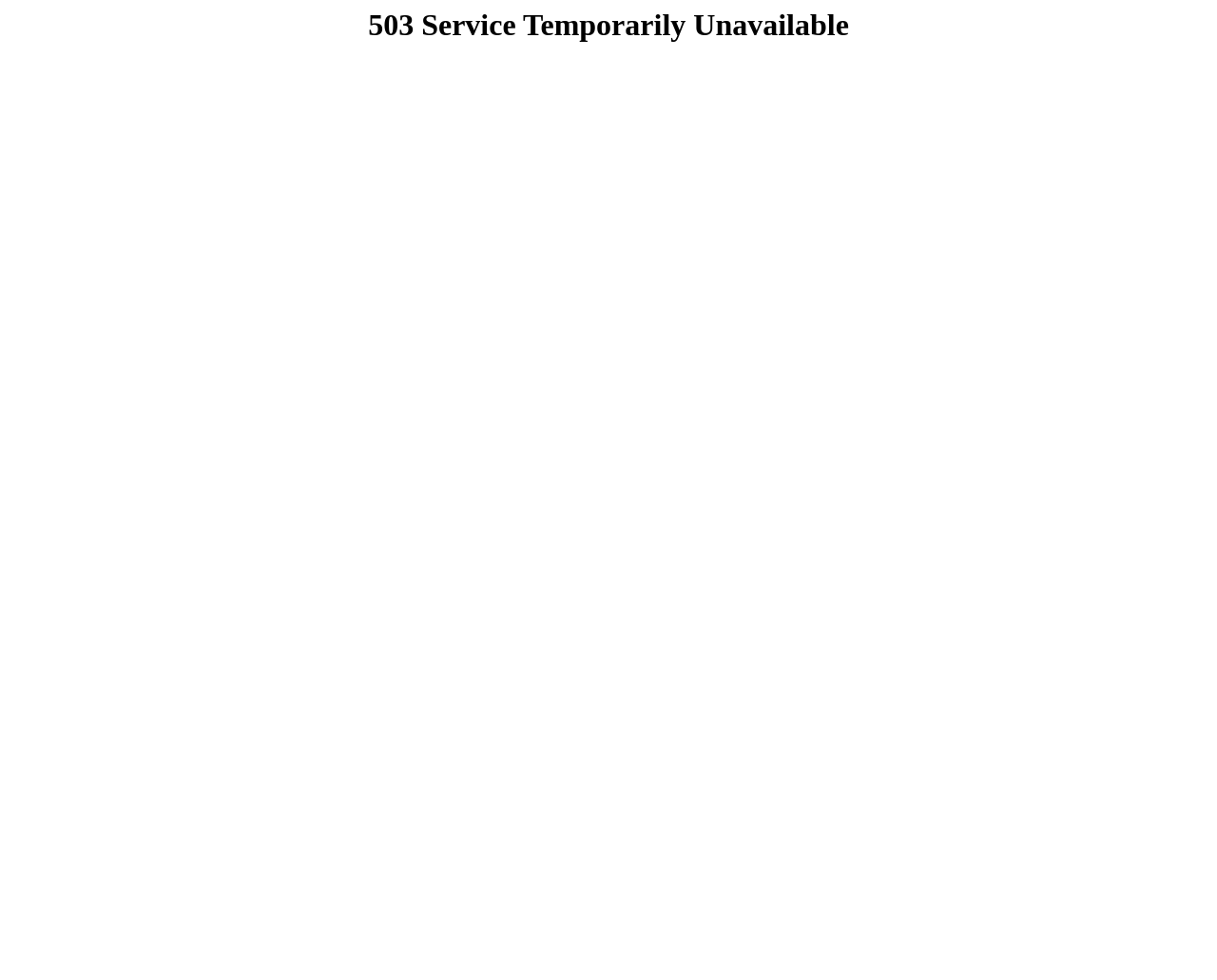Please determine and provide the text content of the webpage's heading.

503 Service Temporarily Unavailable